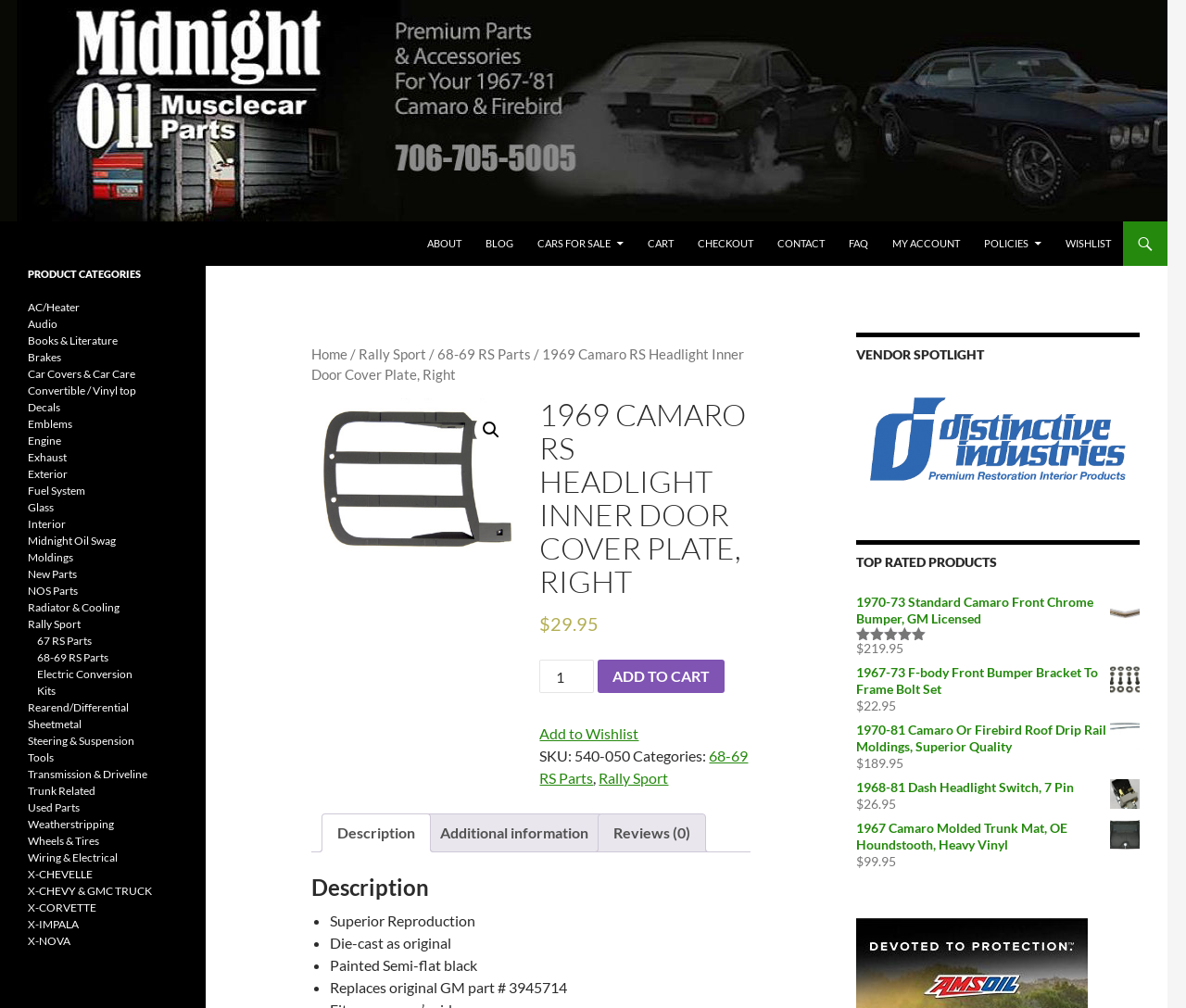Give a one-word or phrase response to the following question: What is the price of the 1969 Camaro RS Headlight Inner Door Cover Plate?

$29.95